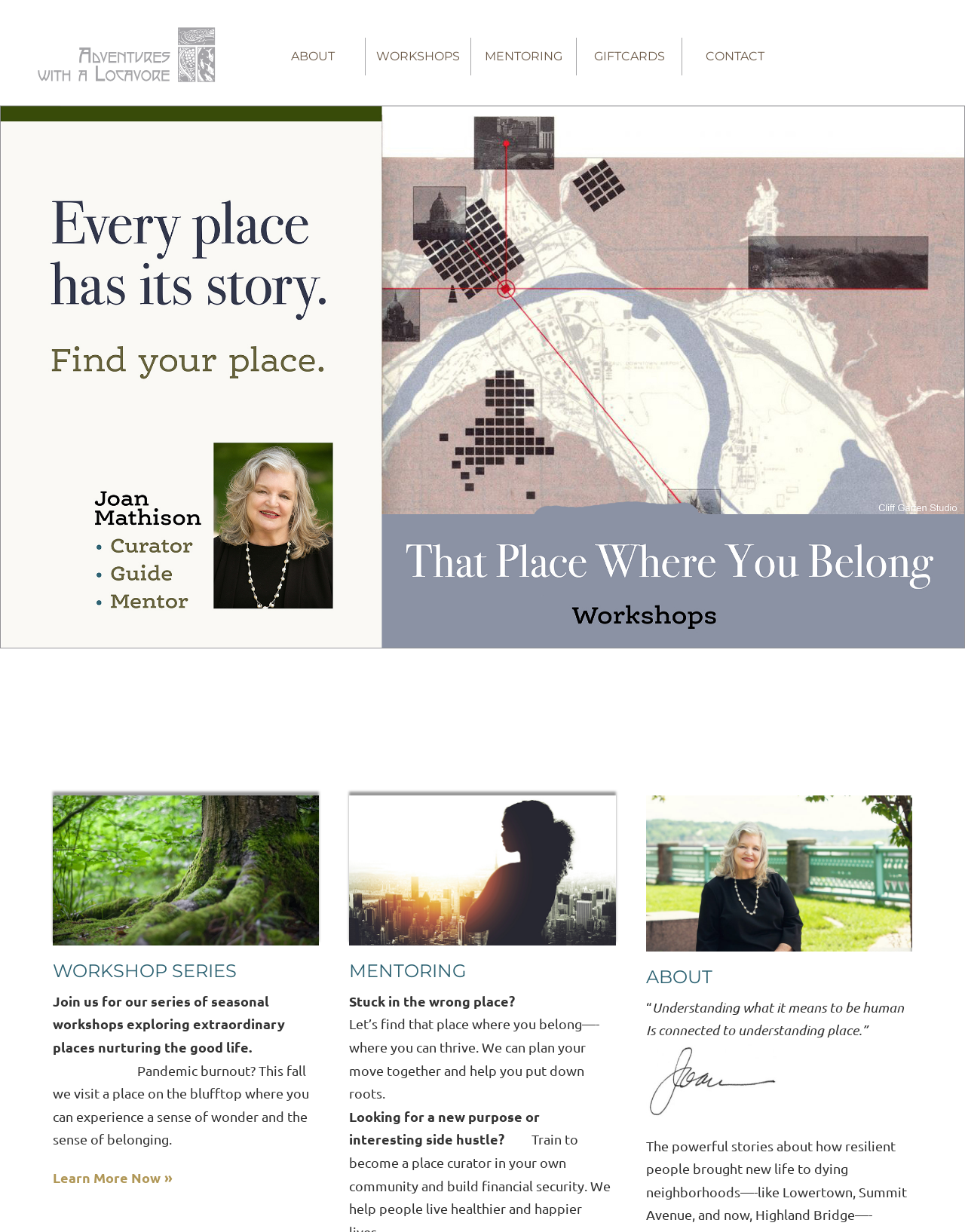What is the author's perspective on being human?
Using the image as a reference, answer with just one word or a short phrase.

Connected to understanding place